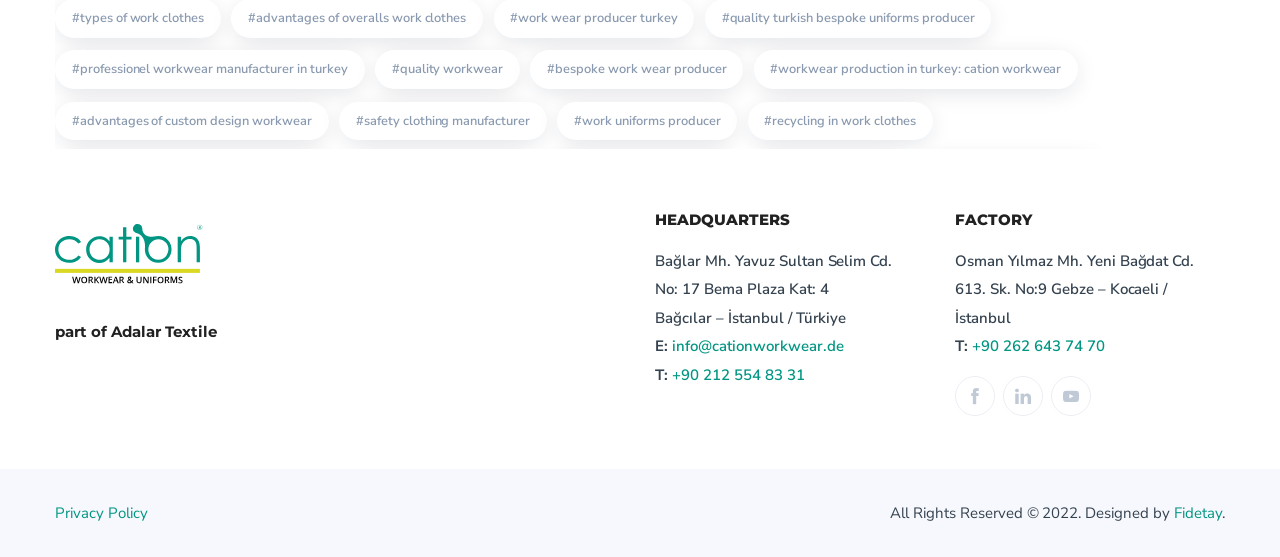What is the company name?
Look at the screenshot and respond with a single word or phrase.

Cation Workwear